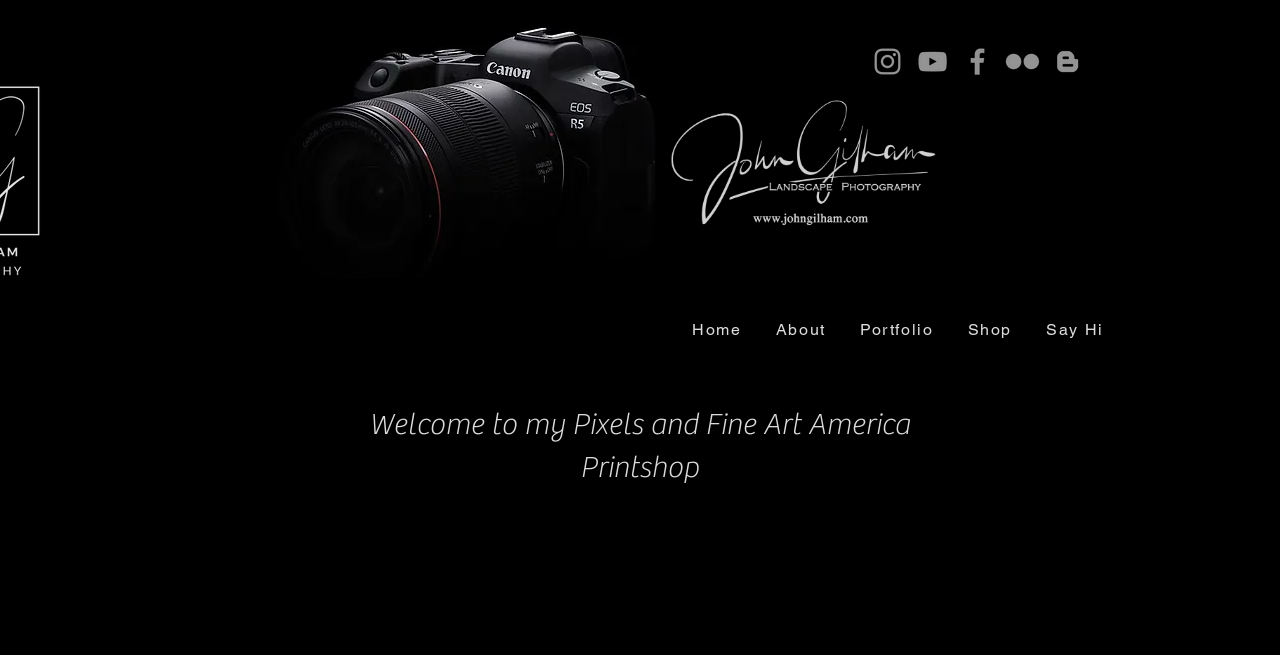Explain the webpage's layout and main content in detail.

This webpage is a showcase of high-resolution landscape photography by John Gilham. At the top, there are two large images of landscape photography, taking up most of the width of the page. Below these images, there is a social bar with five links to John Gilham's social media profiles, including Instagram, YouTube, Facebook, and two others. Each link has a corresponding image of the social media platform's logo.

To the left of the social bar, there is a heading that reads "A Photograph is the Pause Button of Life". Below this heading, there is a navigation menu with links to different sections of the website, including Home, About, Portfolio, Shop, and Say Hi.

On the right side of the page, there is a heading that reads "Welcome to my Pixels and Fine Art America Printshop". Below this heading, there are five links to different online platforms where John Gilham's landscape photography is available for purchase, including Alamy, Fine Art America, Shutterstock, Photo4Me, and Getty Images. Each link has a corresponding image of the platform's logo.

Overall, the webpage is focused on showcasing John Gilham's landscape photography and providing links to where visitors can purchase his work.